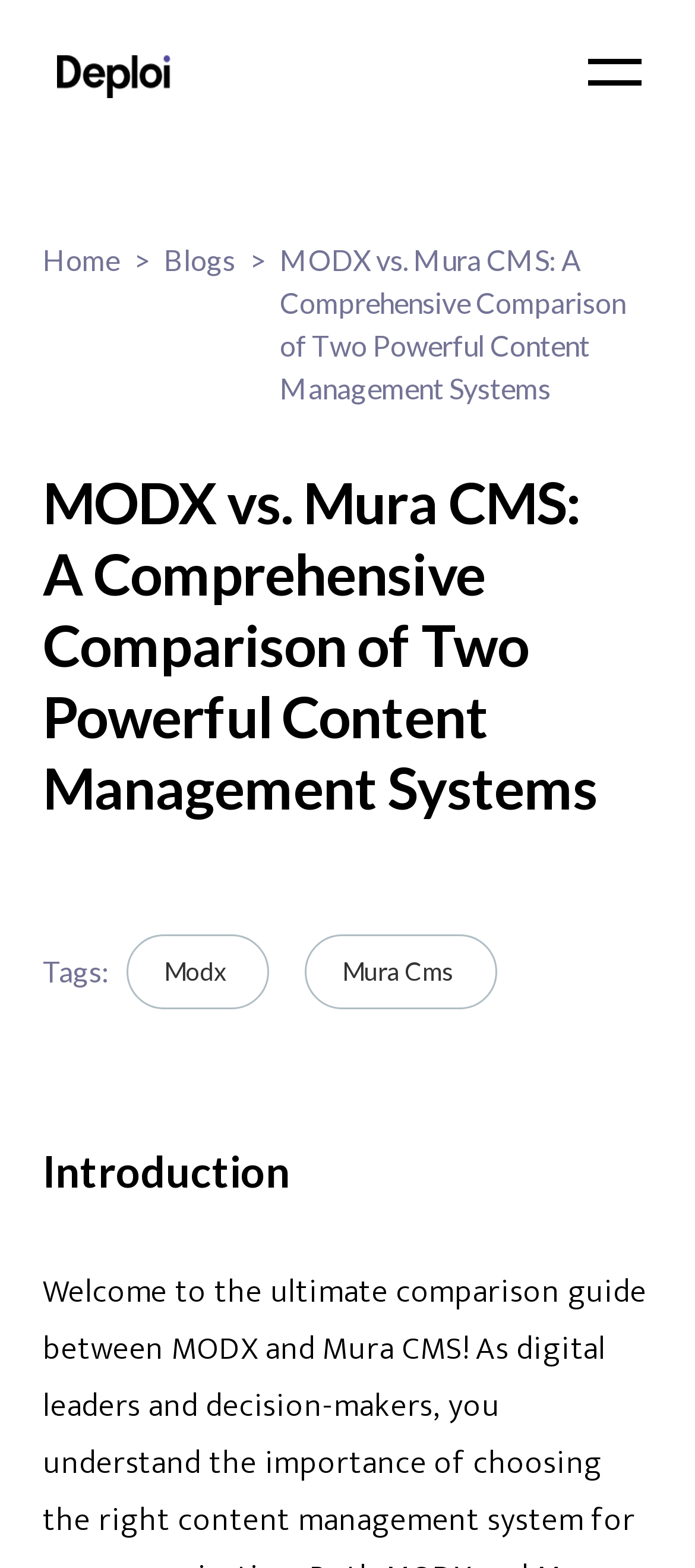Determine the bounding box coordinates for the HTML element mentioned in the following description: "Blogs". The coordinates should be a list of four floats ranging from 0 to 1, represented as [left, top, right, bottom].

[0.236, 0.152, 0.338, 0.262]